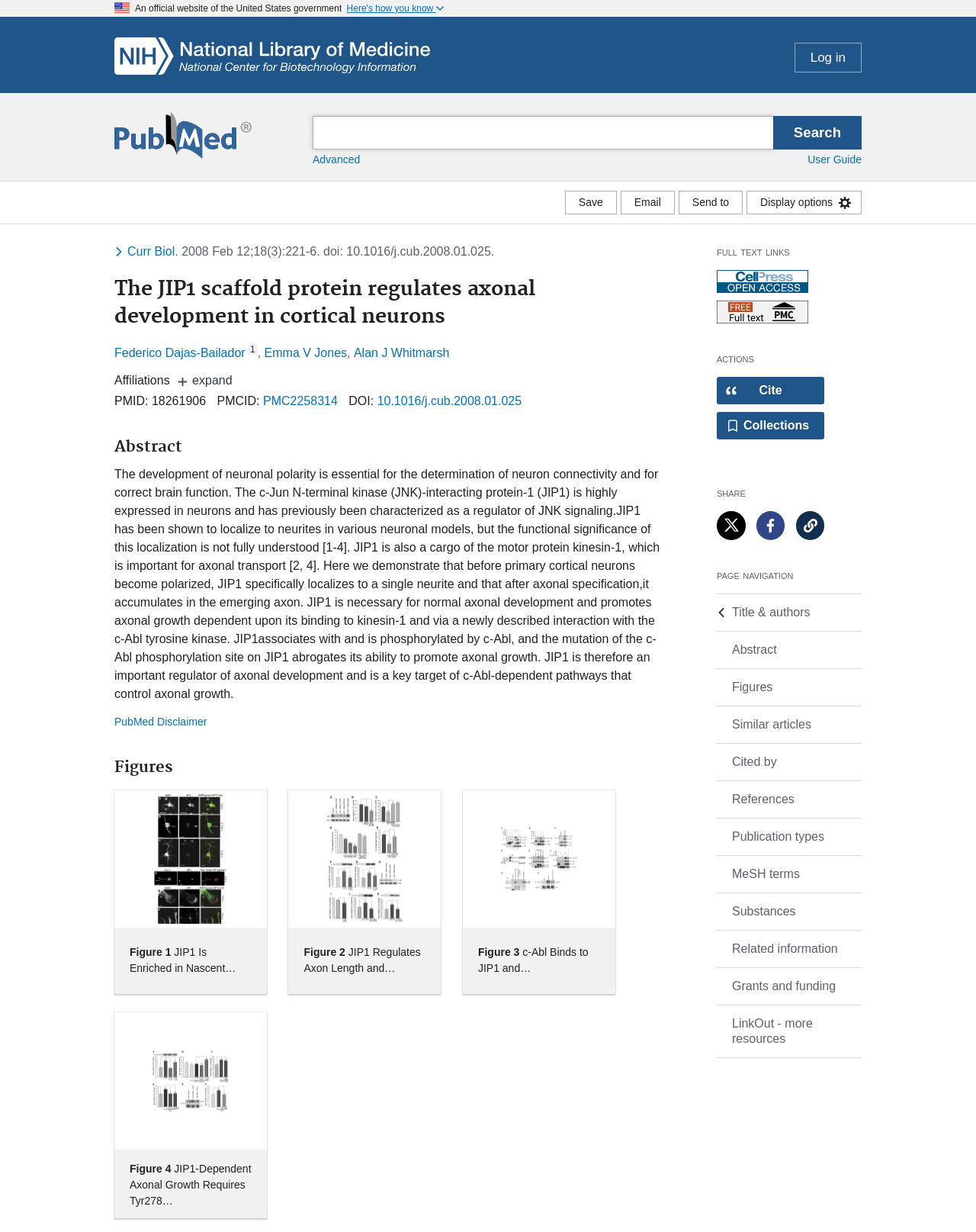Show me the bounding box coordinates of the clickable region to achieve the task as per the instruction: "Go to home page".

None